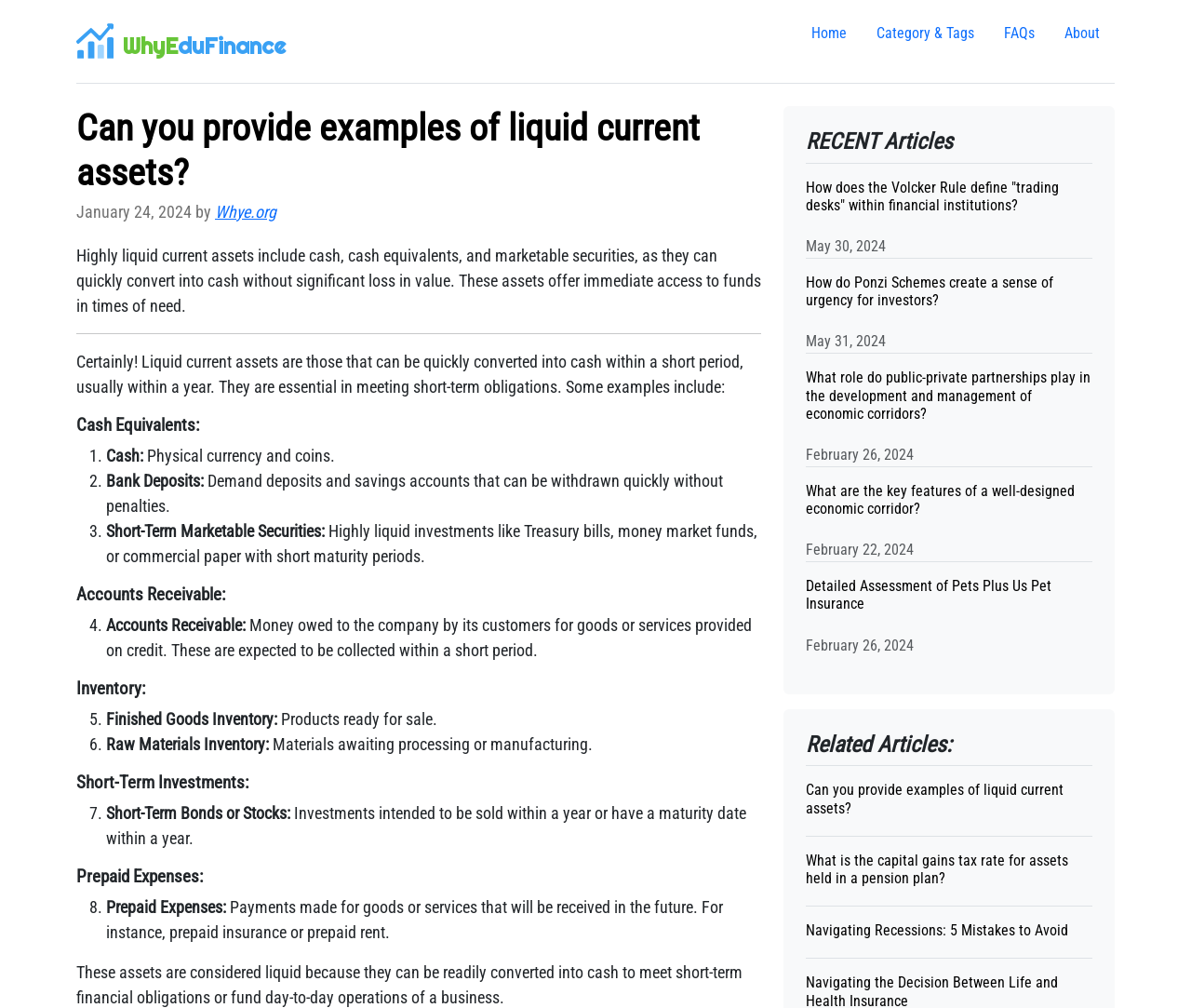Find the primary header on the webpage and provide its text.

Can you provide examples of liquid current assets?